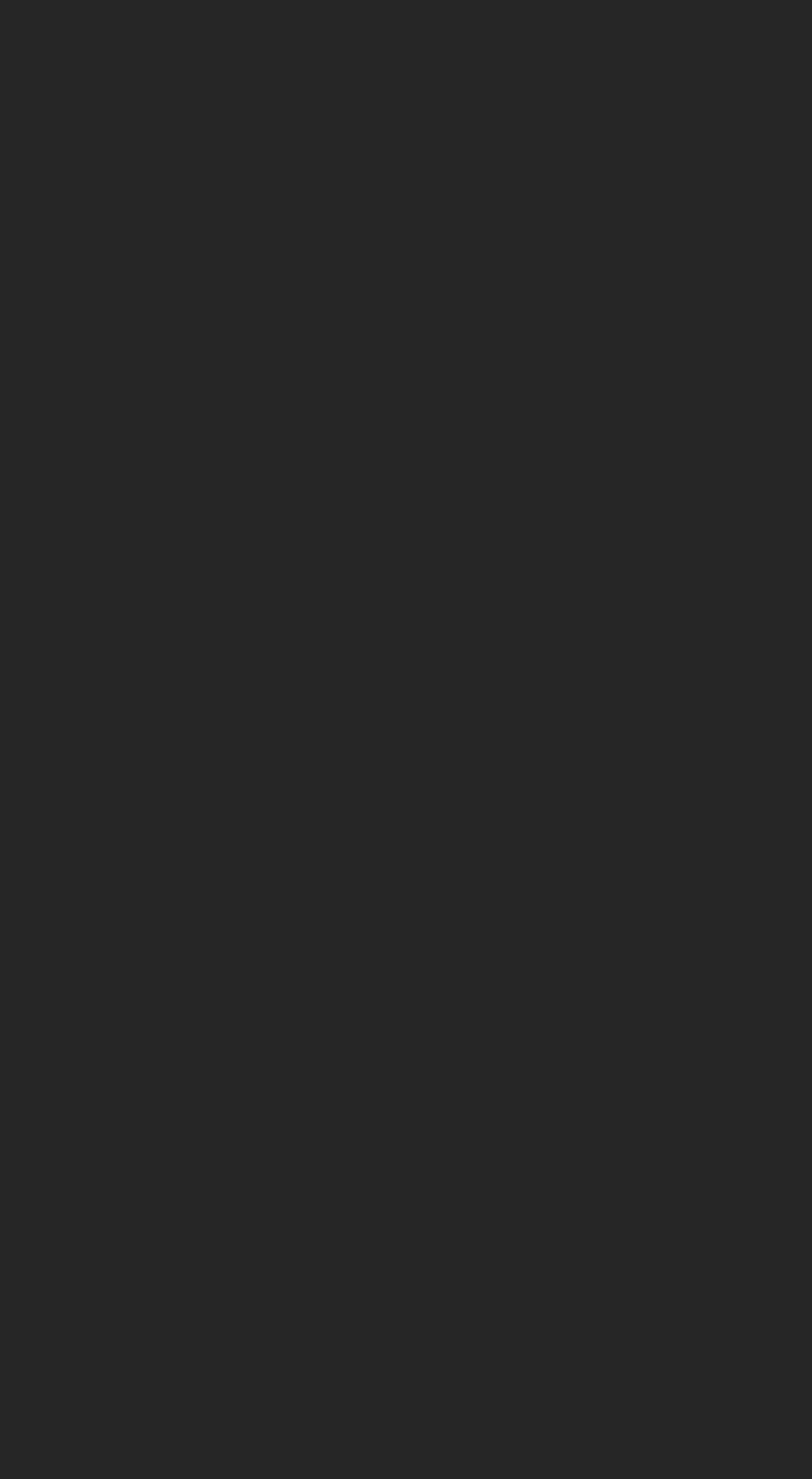Given the element description "Beaumont", identify the bounding box of the corresponding UI element.

[0.266, 0.75, 0.43, 0.772]